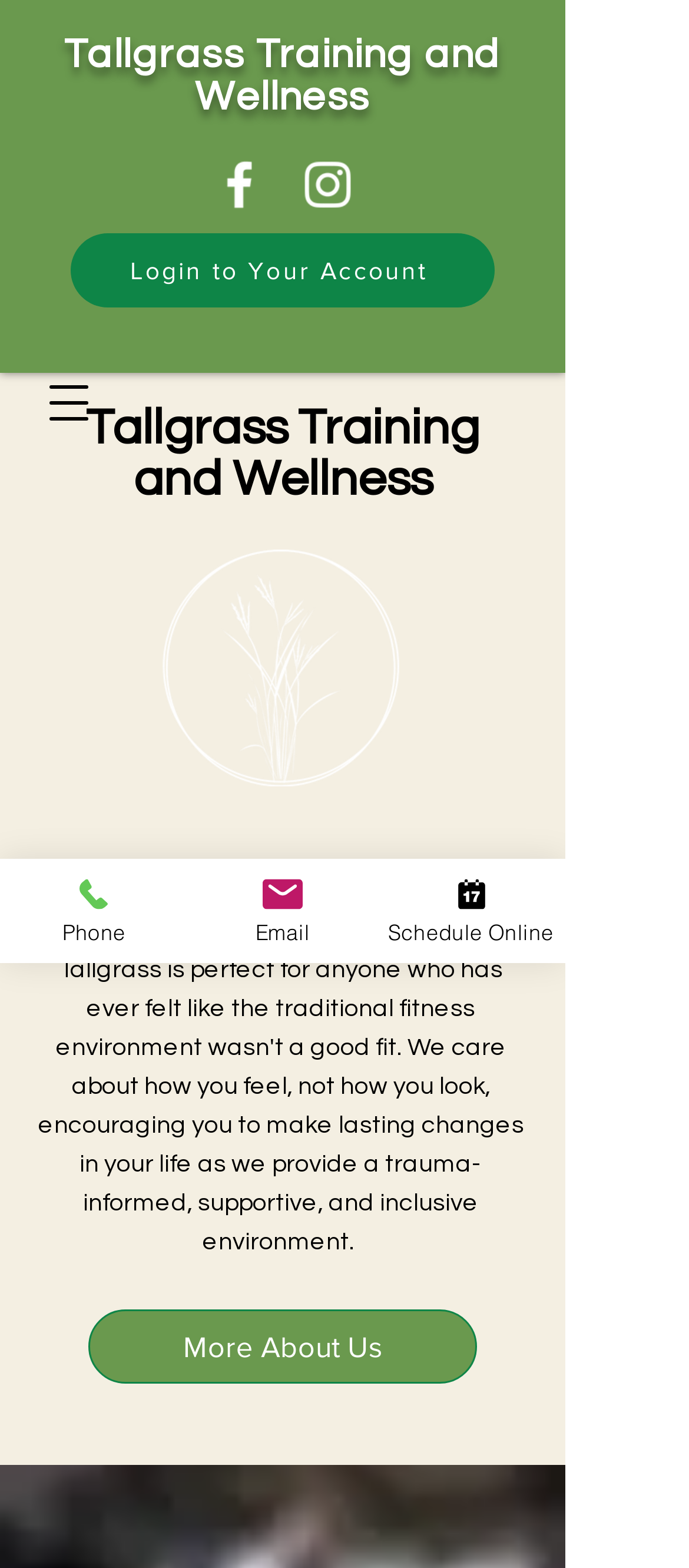What is the tagline of the wellness center?
Please give a detailed and elaborate answer to the question.

I found the answer by looking at the heading element with the text 'This isn't a gym.' which is a prominent element on the webpage, indicating that it is the tagline of the wellness center.